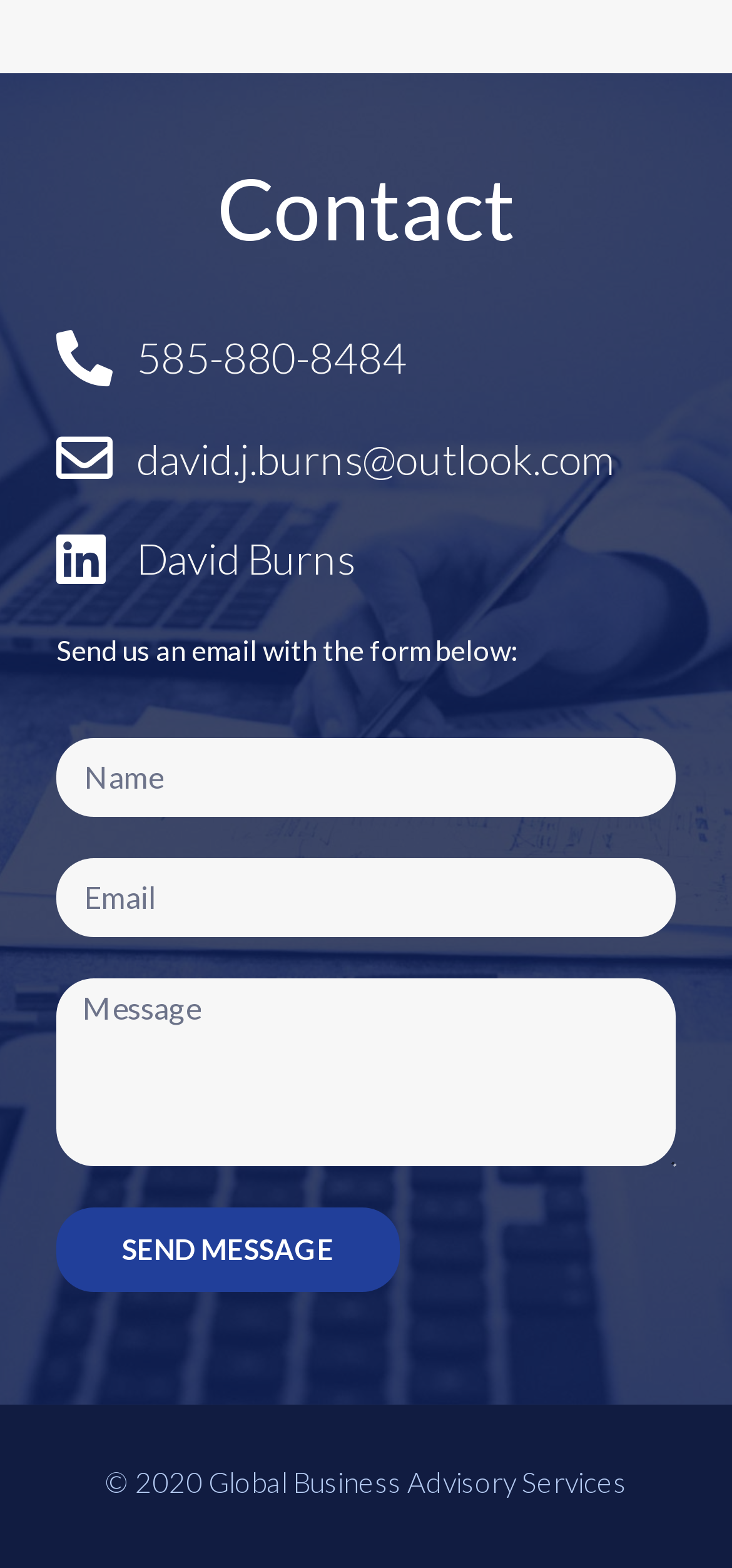Identify the coordinates of the bounding box for the element described below: "parent_node: Name name="form_fields[name]" placeholder="Name"". Return the coordinates as four float numbers between 0 and 1: [left, top, right, bottom].

[0.077, 0.47, 0.923, 0.521]